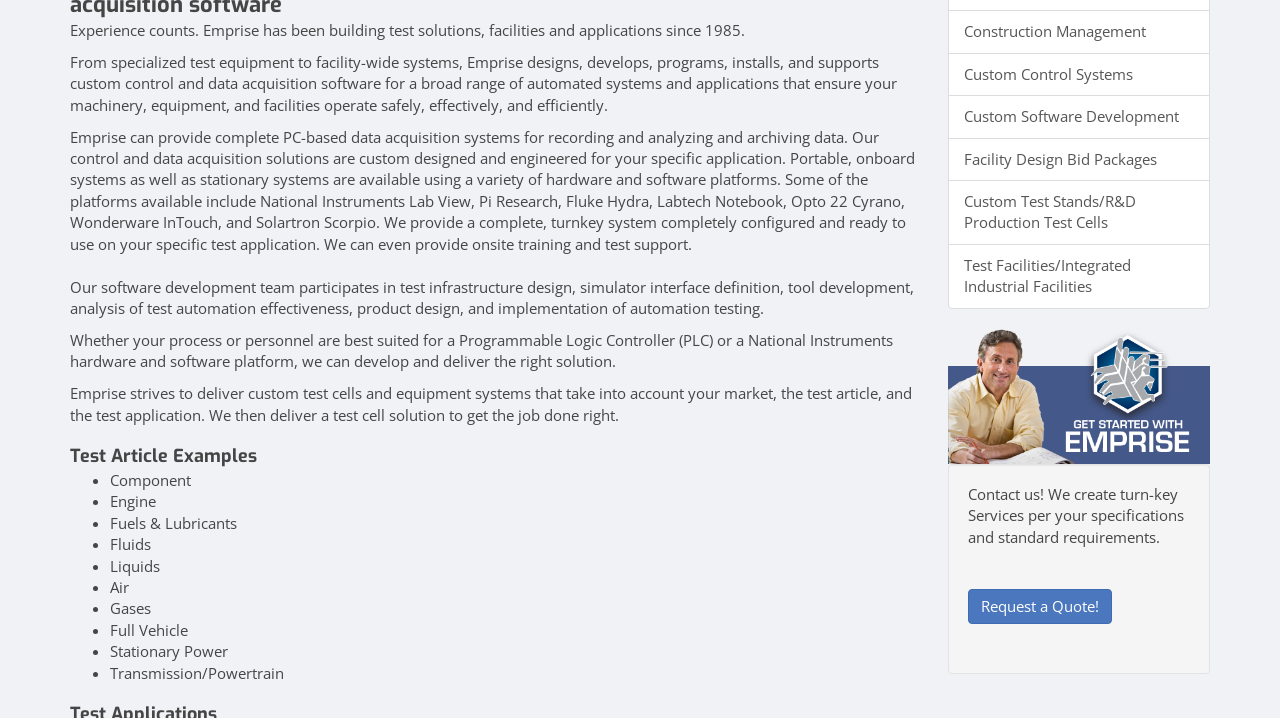Locate the bounding box of the UI element described by: "Request a Quote!" in the given webpage screenshot.

[0.756, 0.82, 0.868, 0.869]